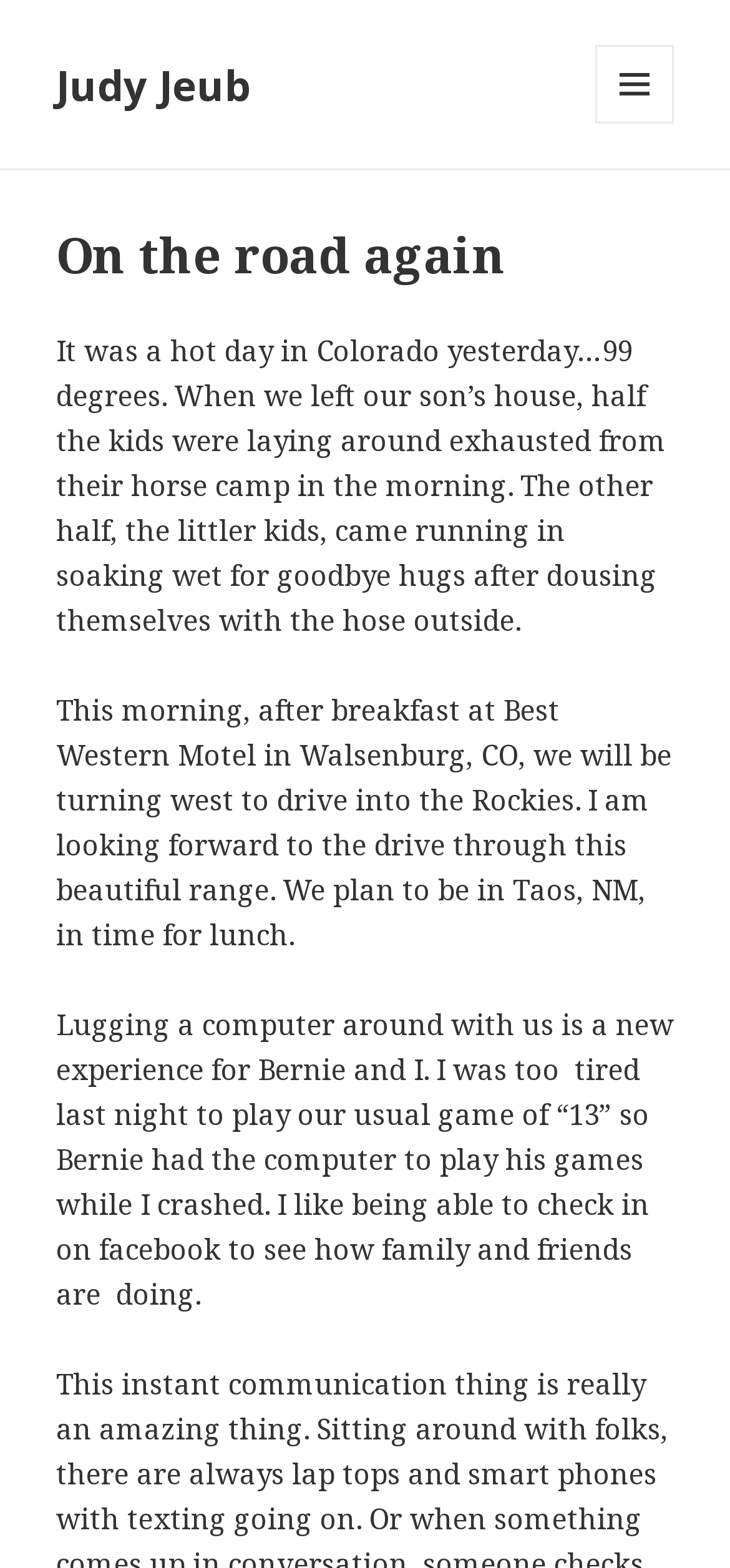What is Bernie doing with the computer?
Please answer the question with as much detail and depth as you can.

Bernie is playing games on the computer, as mentioned in the third paragraph, where it says 'Bernie had the computer to play his games while I crashed'.